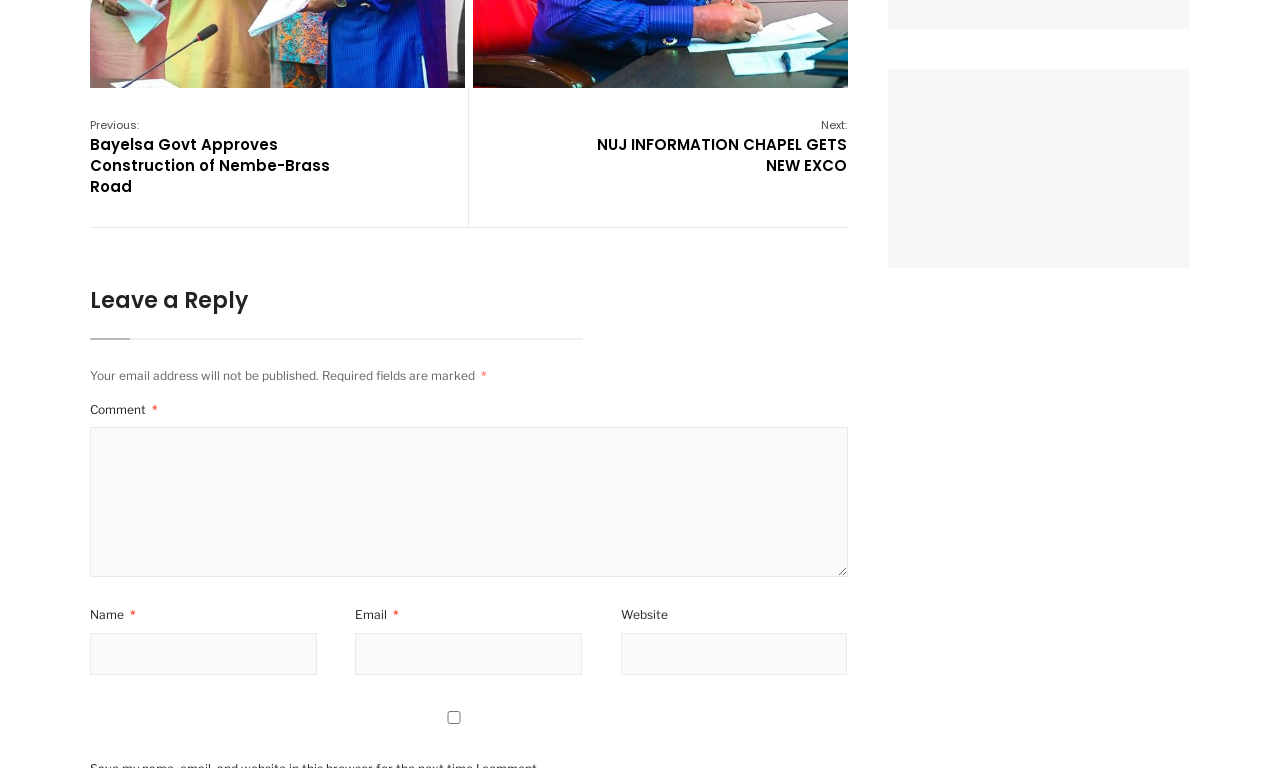What is the default state of the 'Save my name, email, and website' checkbox?
Please provide a single word or phrase answer based on the image.

Unchecked